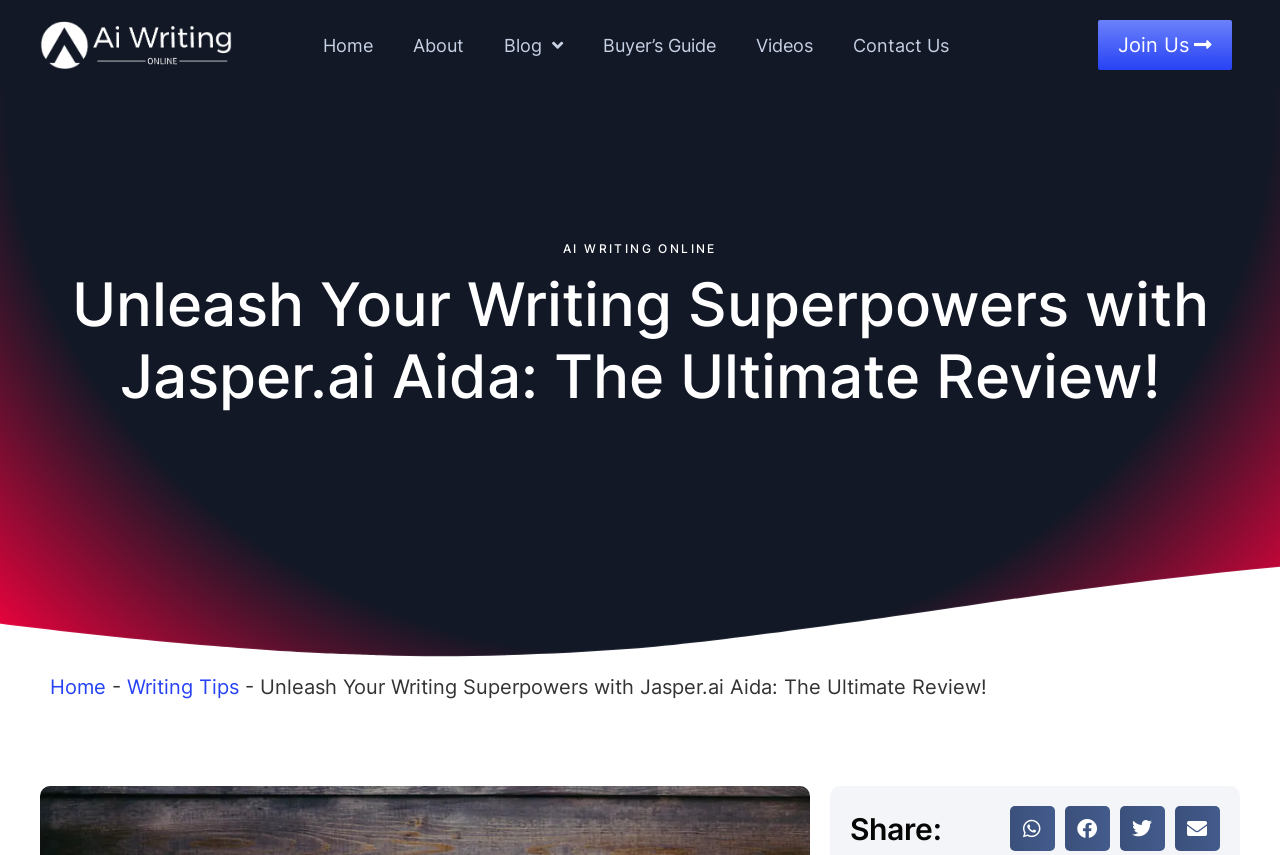Locate the bounding box coordinates of the item that should be clicked to fulfill the instruction: "Share on whatsapp".

[0.789, 0.943, 0.824, 0.996]